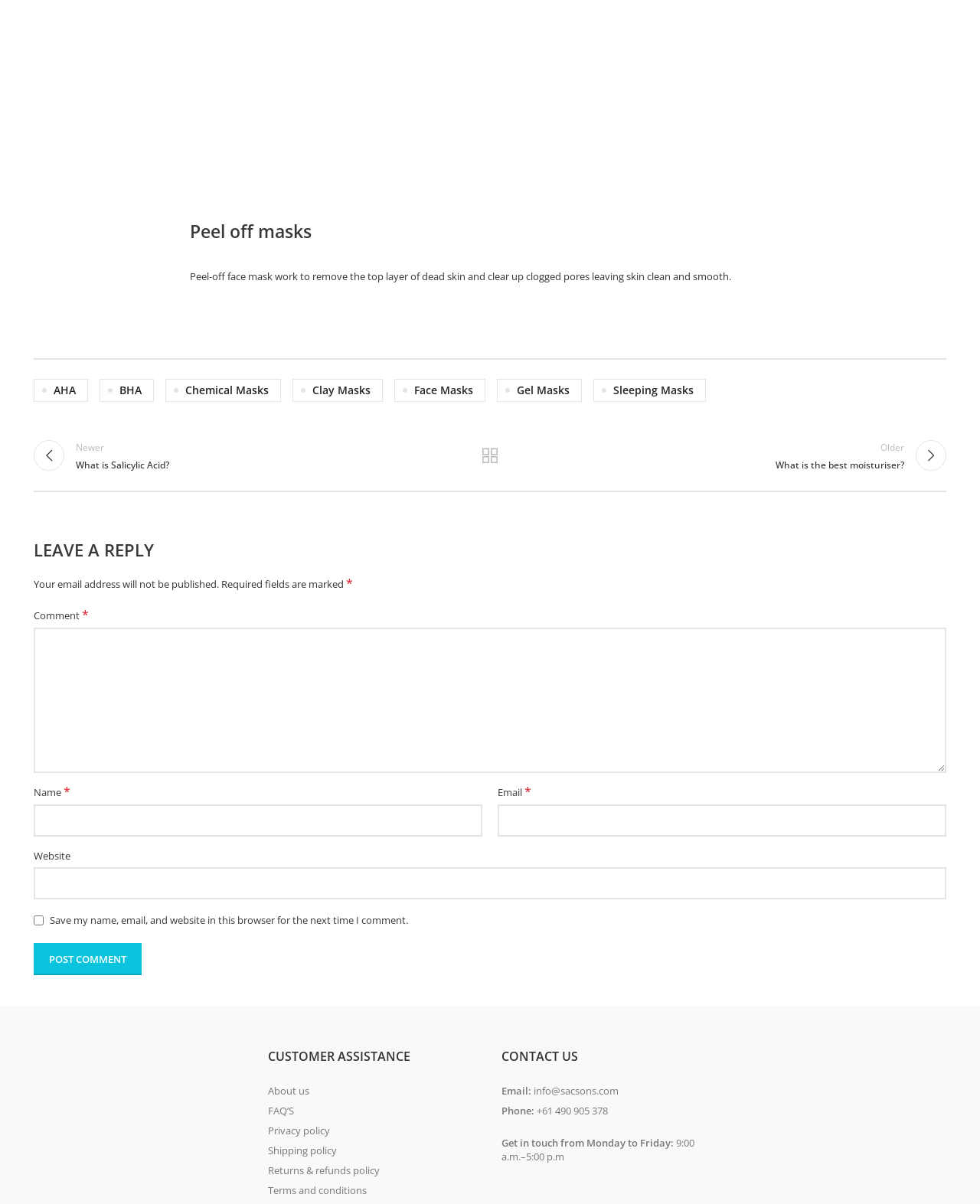Provide a short answer using a single word or phrase for the following question: 
What is the purpose of the comment section on this webpage?

To leave a reply